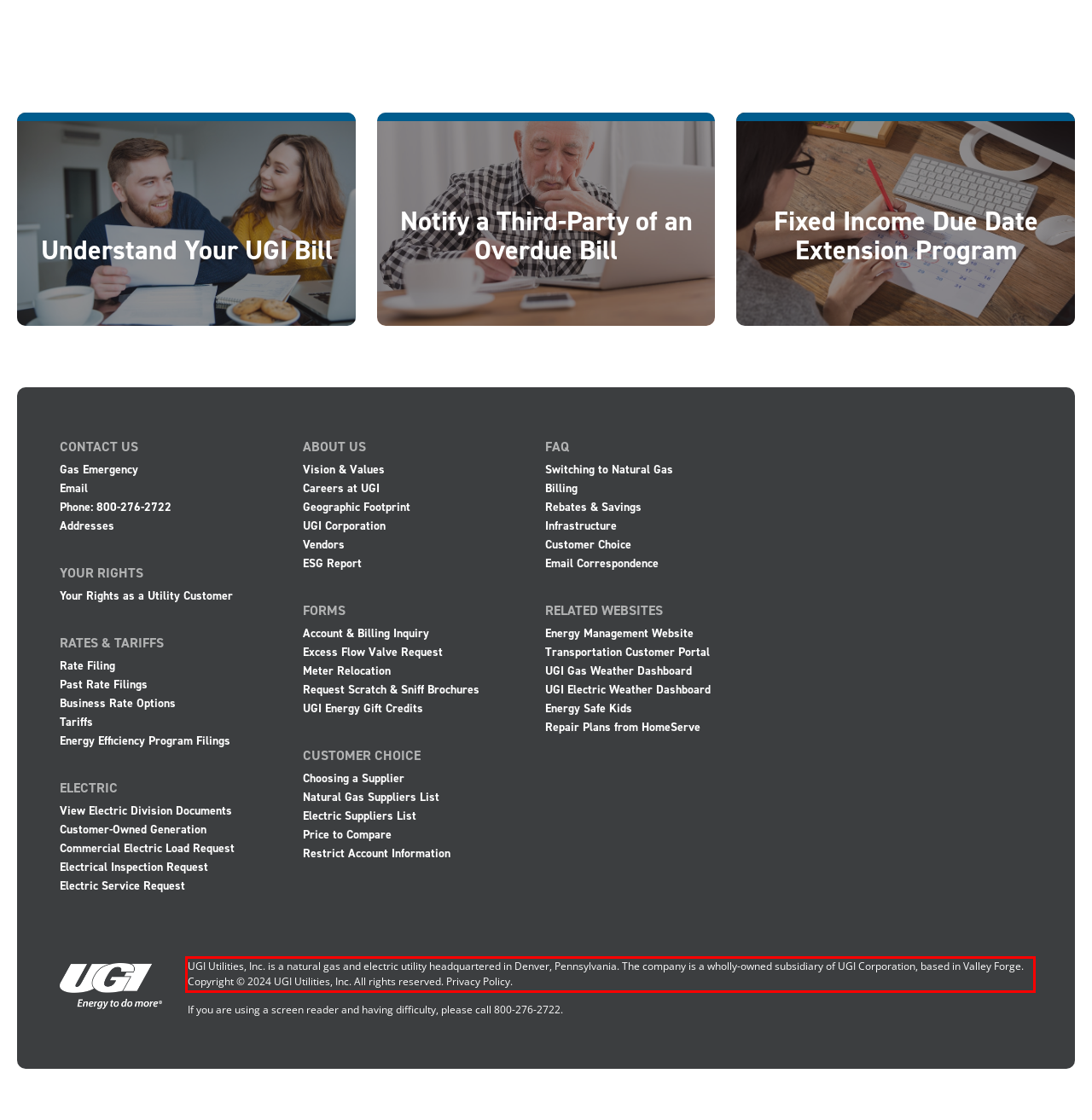Identify and transcribe the text content enclosed by the red bounding box in the given screenshot.

UGI Utilities, Inc. is a natural gas and electric utility headquartered in Denver, Pennsylvania. The company is a wholly-owned subsidiary of UGI Corporation, based in Valley Forge. Copyright © 2024 UGI Utilities, Inc. All rights reserved. Privacy Policy.